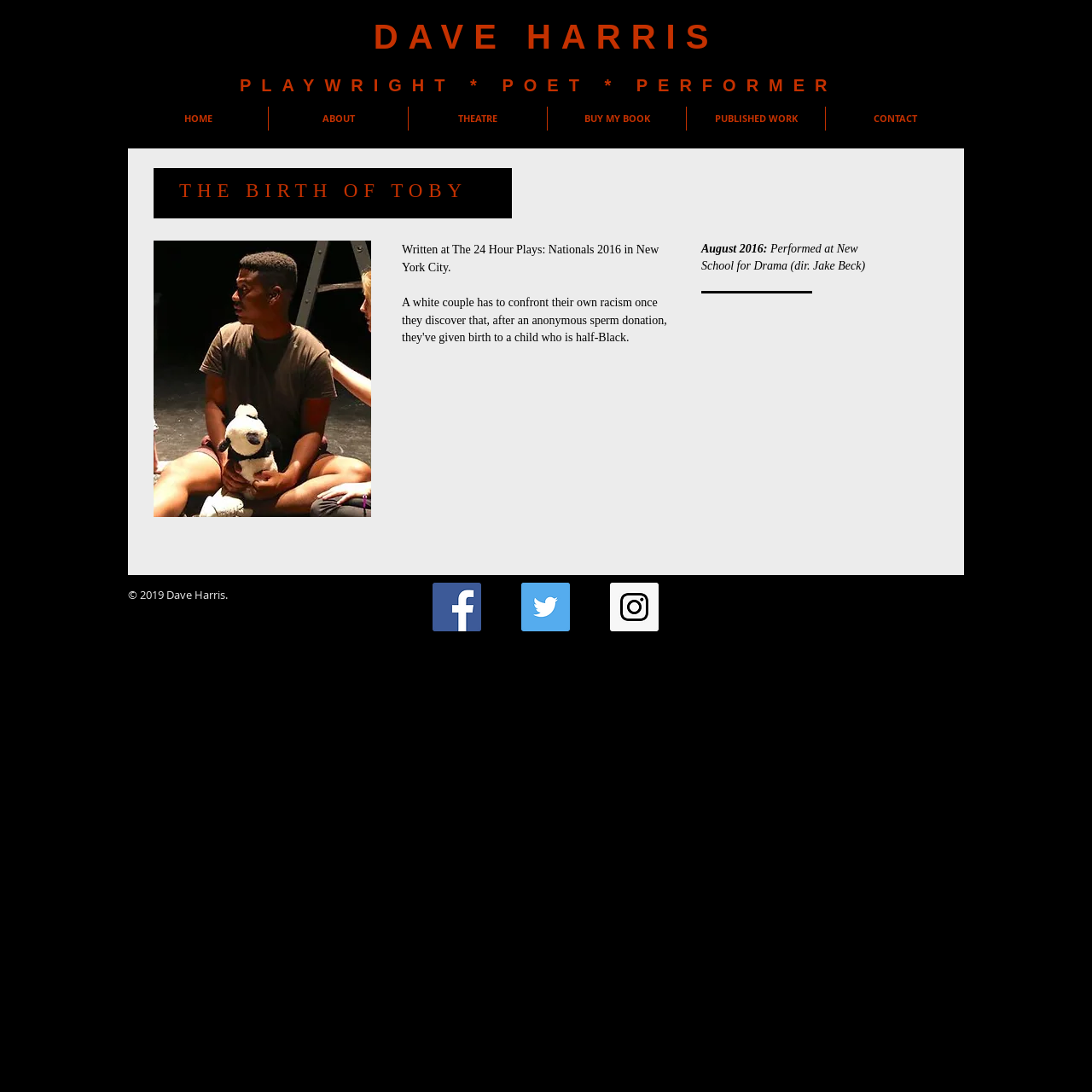Locate the bounding box coordinates of the element that should be clicked to fulfill the instruction: "View the 'THE BIRTH OF TOBY' heading".

[0.164, 0.162, 0.492, 0.188]